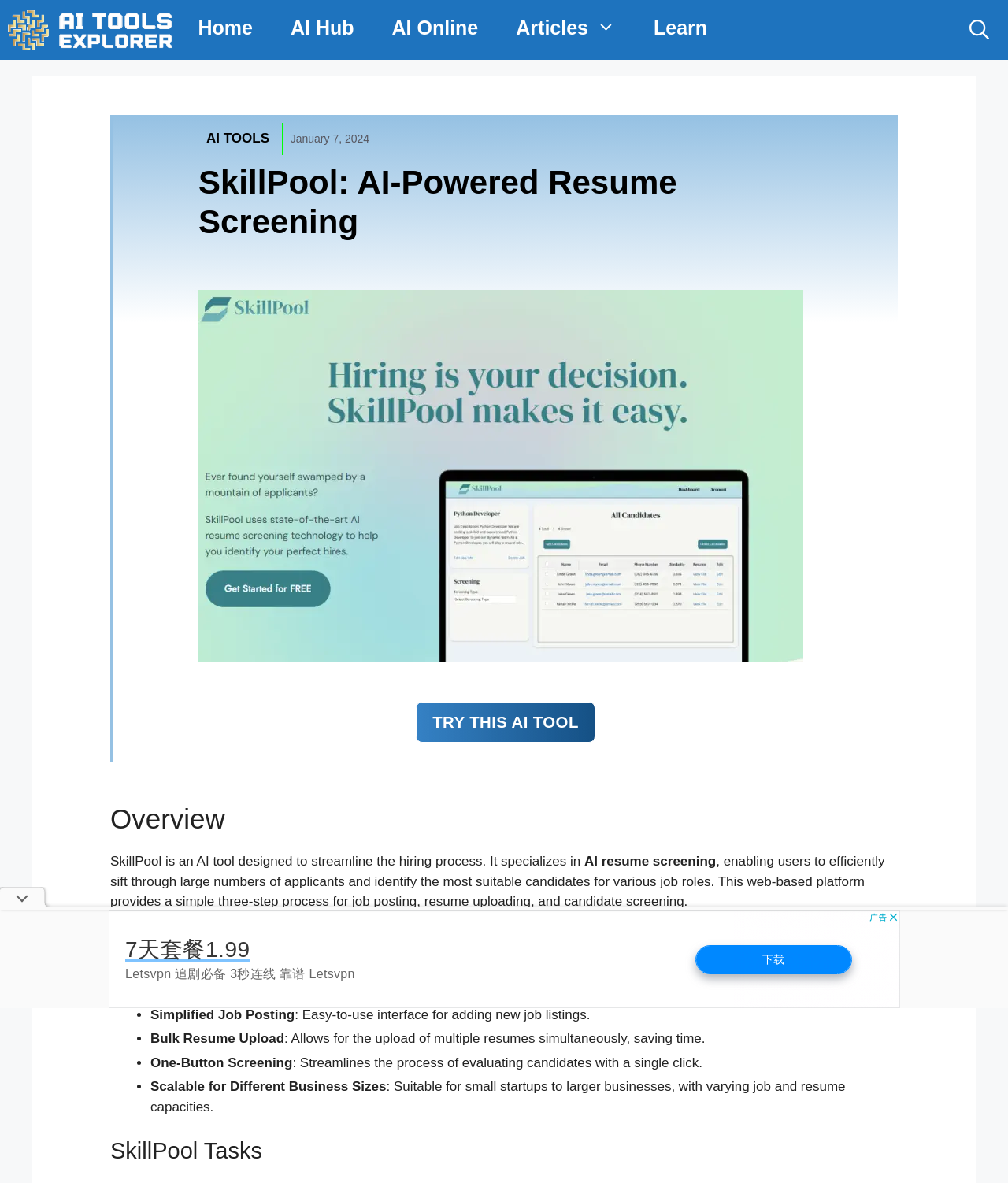Locate the bounding box coordinates of the element that should be clicked to fulfill the instruction: "Click on the 'TRY THIS AI TOOL' button".

[0.413, 0.593, 0.59, 0.628]